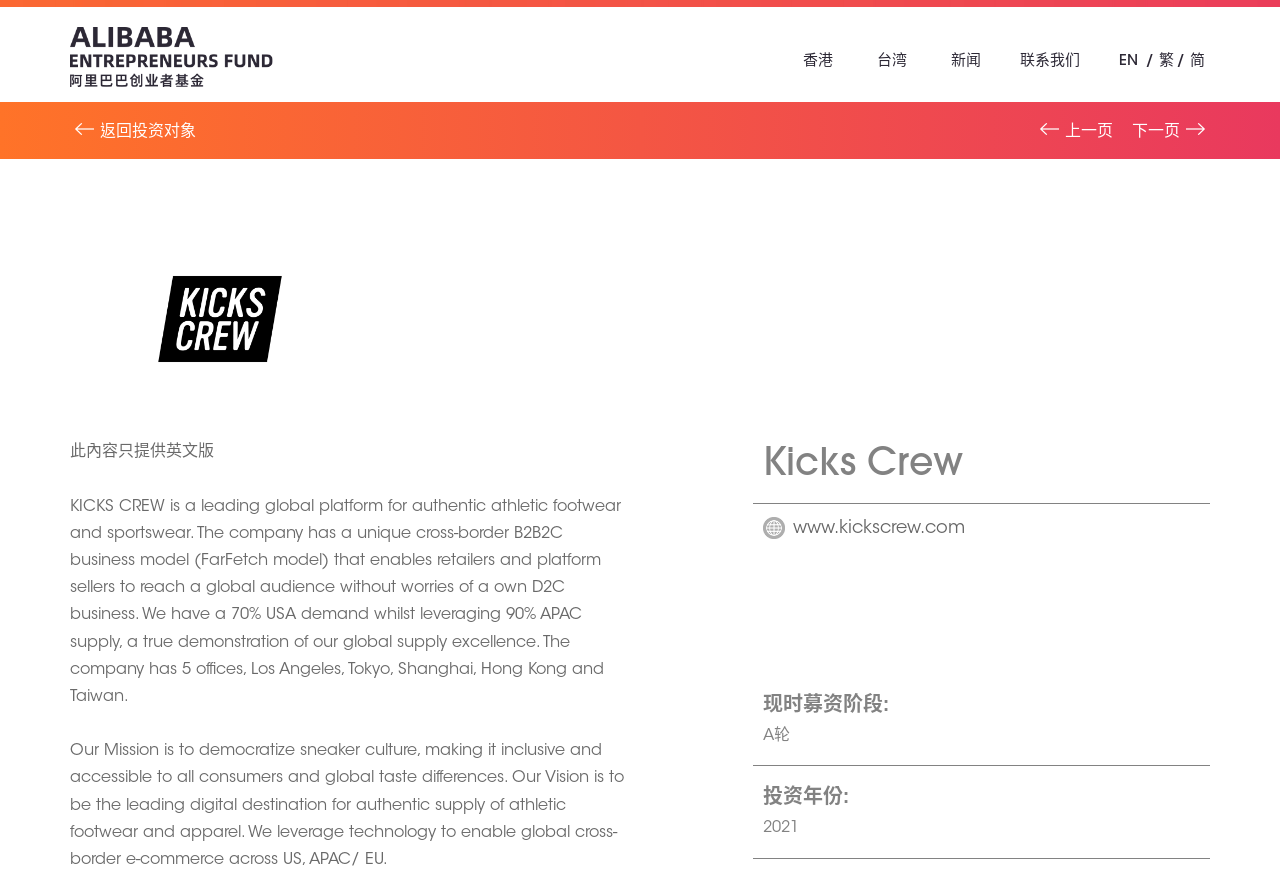Determine the bounding box coordinates of the UI element that matches the following description: "联系我们". The coordinates should be four float numbers between 0 and 1 in the format [left, top, right, bottom].

[0.797, 0.057, 0.844, 0.079]